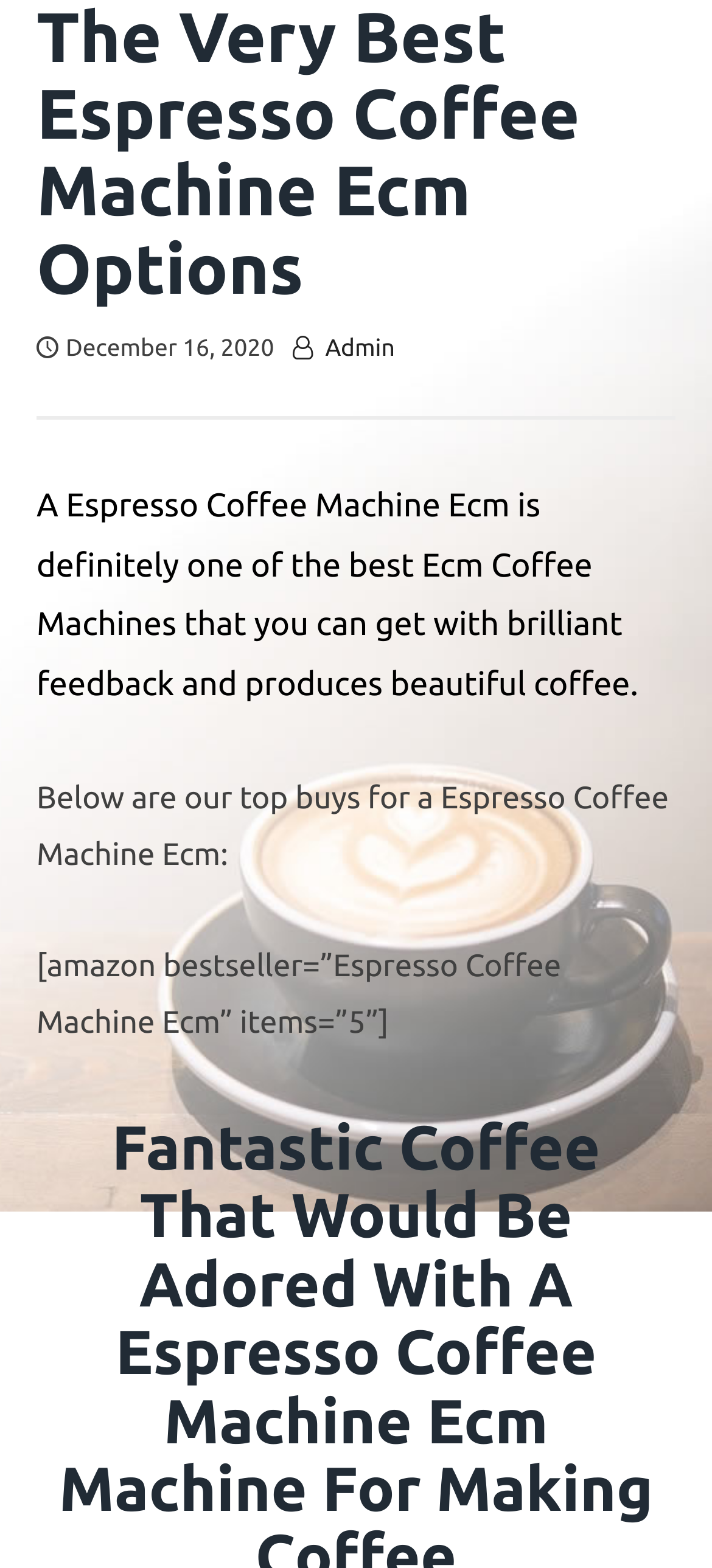Give a short answer using one word or phrase for the question:
What is the date mentioned on the webpage?

December 16, 2020